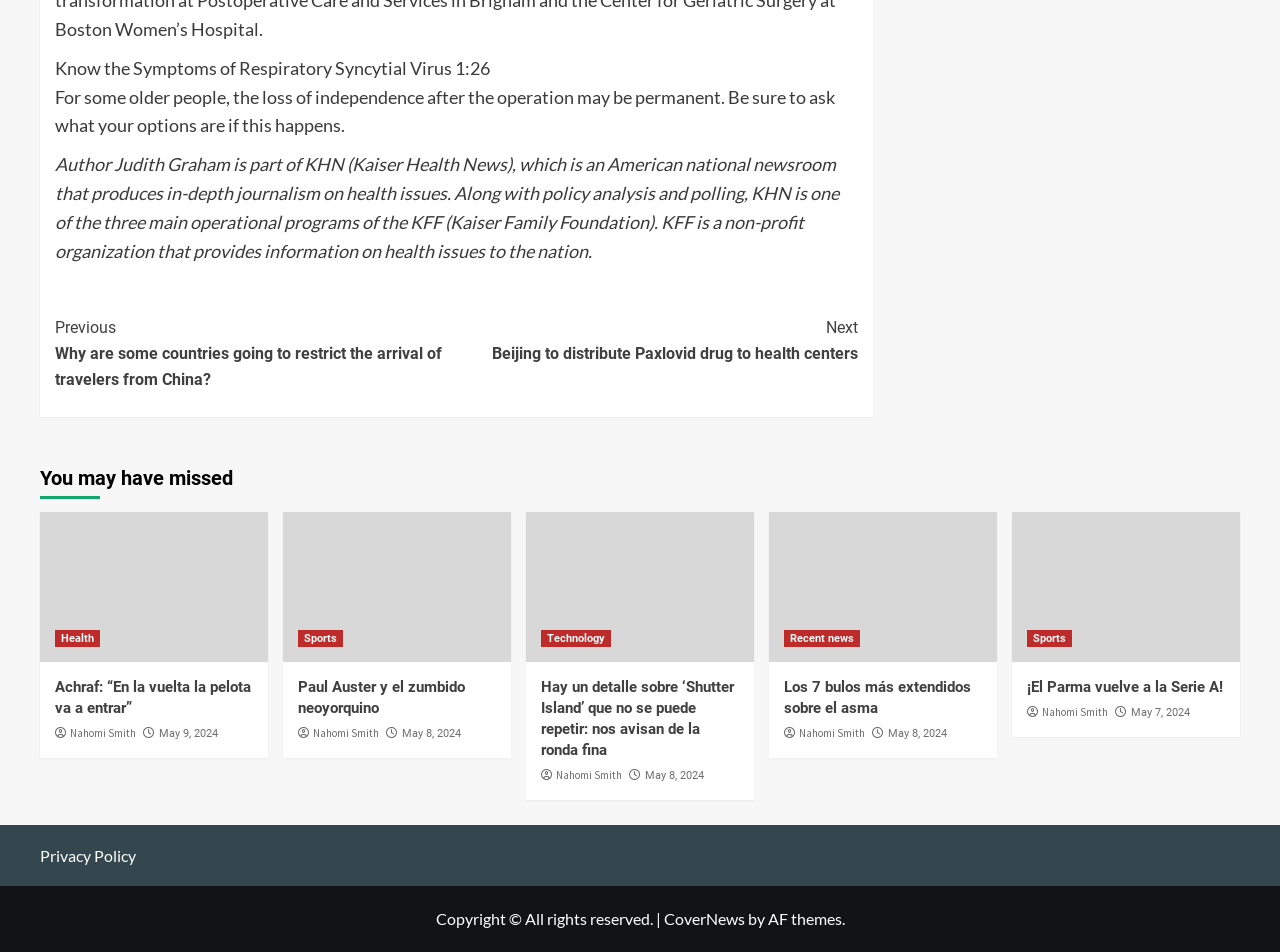Calculate the bounding box coordinates of the UI element given the description: "May 8, 2024".

[0.694, 0.764, 0.74, 0.777]